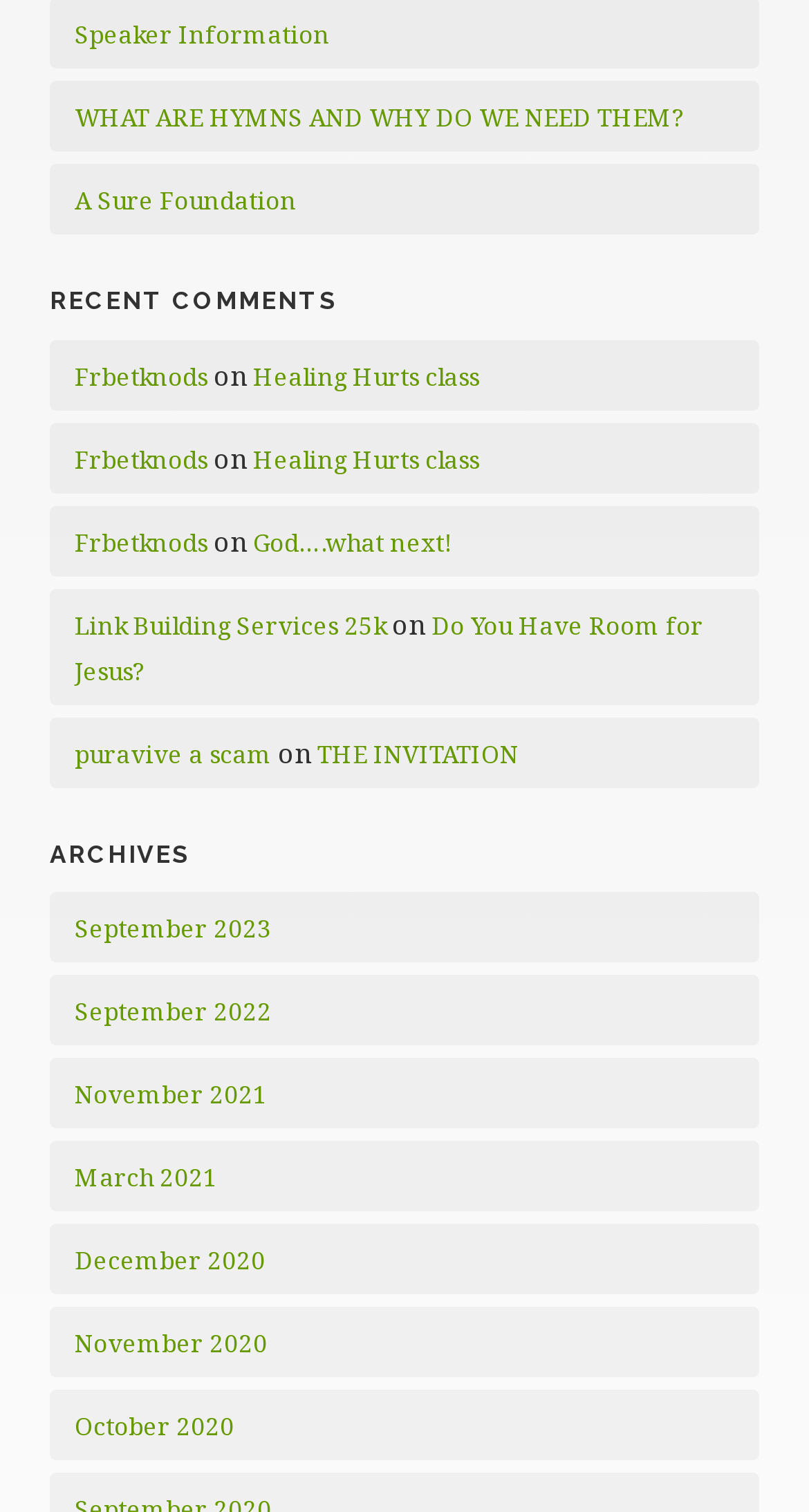Using details from the image, please answer the following question comprehensively:
What is the title of the last link?

The last link on the webpage has the title 'October 2020', which can be found at the bottom of the page with a bounding box of [0.092, 0.933, 0.29, 0.954].